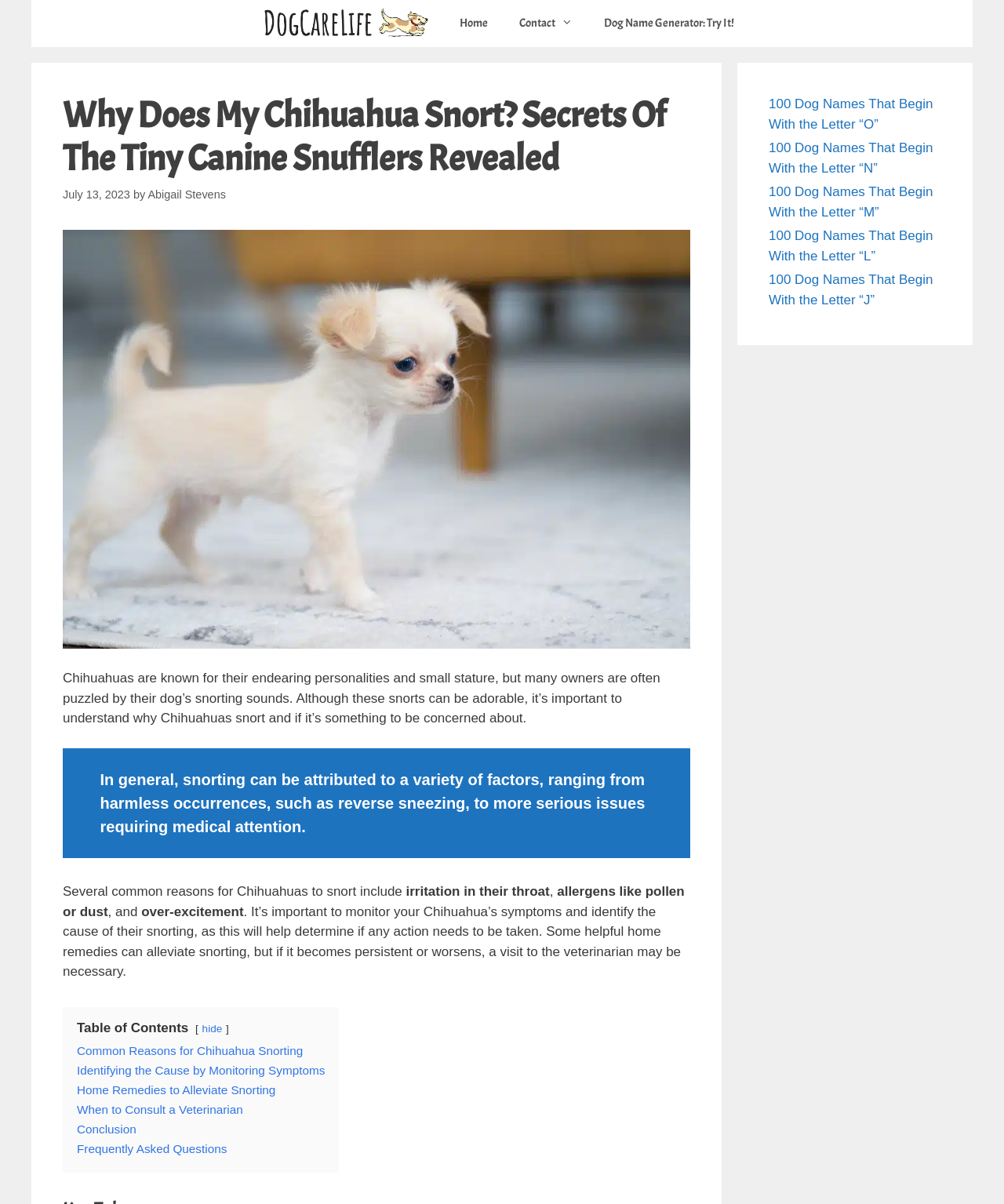Generate the text content of the main heading of the webpage.

Why Does My Chihuahua Snort? Secrets Of The Tiny Canine Snufflers Revealed